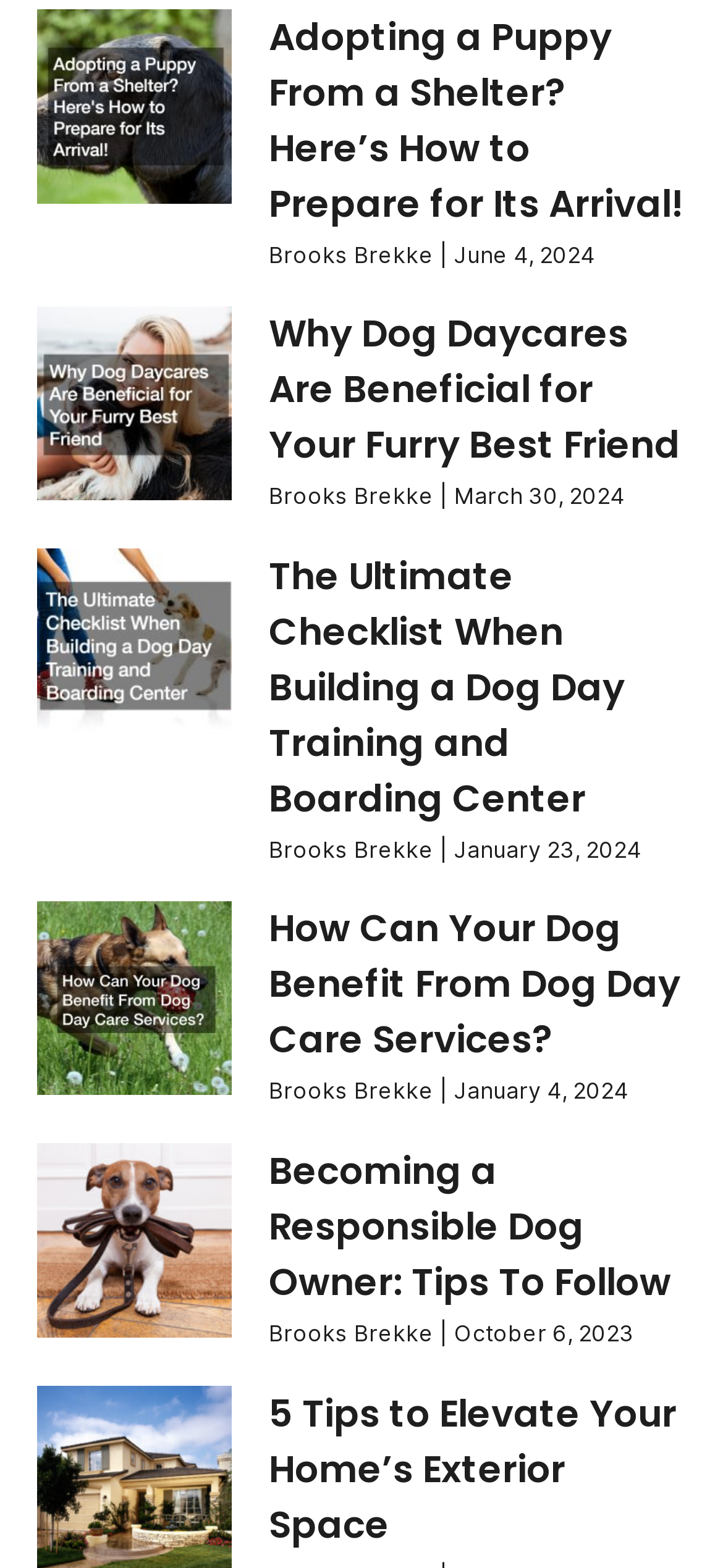What is the title of the last article?
Refer to the image and provide a one-word or short phrase answer.

Becoming a Responsible Dog Owner